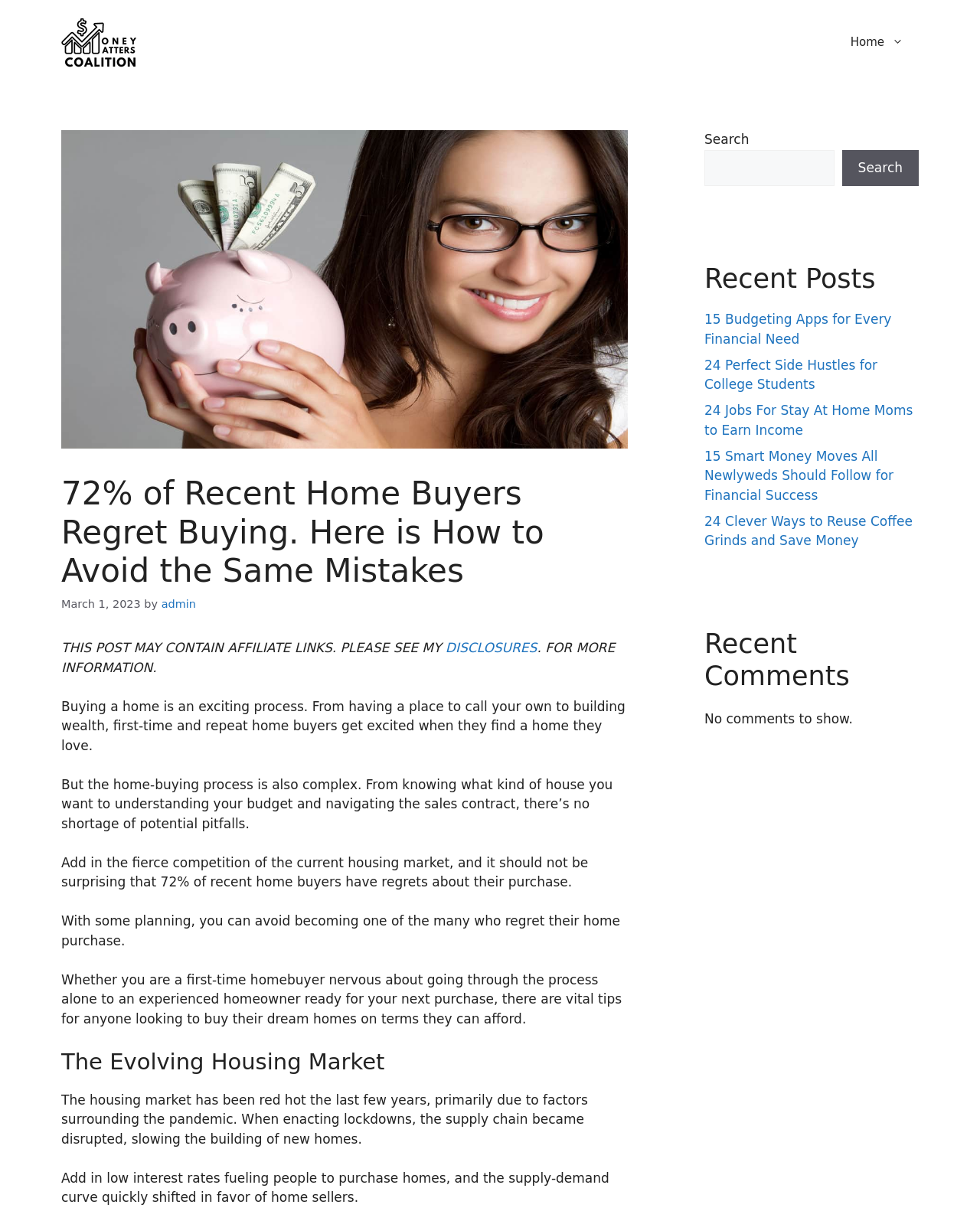What type of posts are listed in the 'Recent Posts' section?
Refer to the image and provide a one-word or short phrase answer.

Financial and lifestyle posts